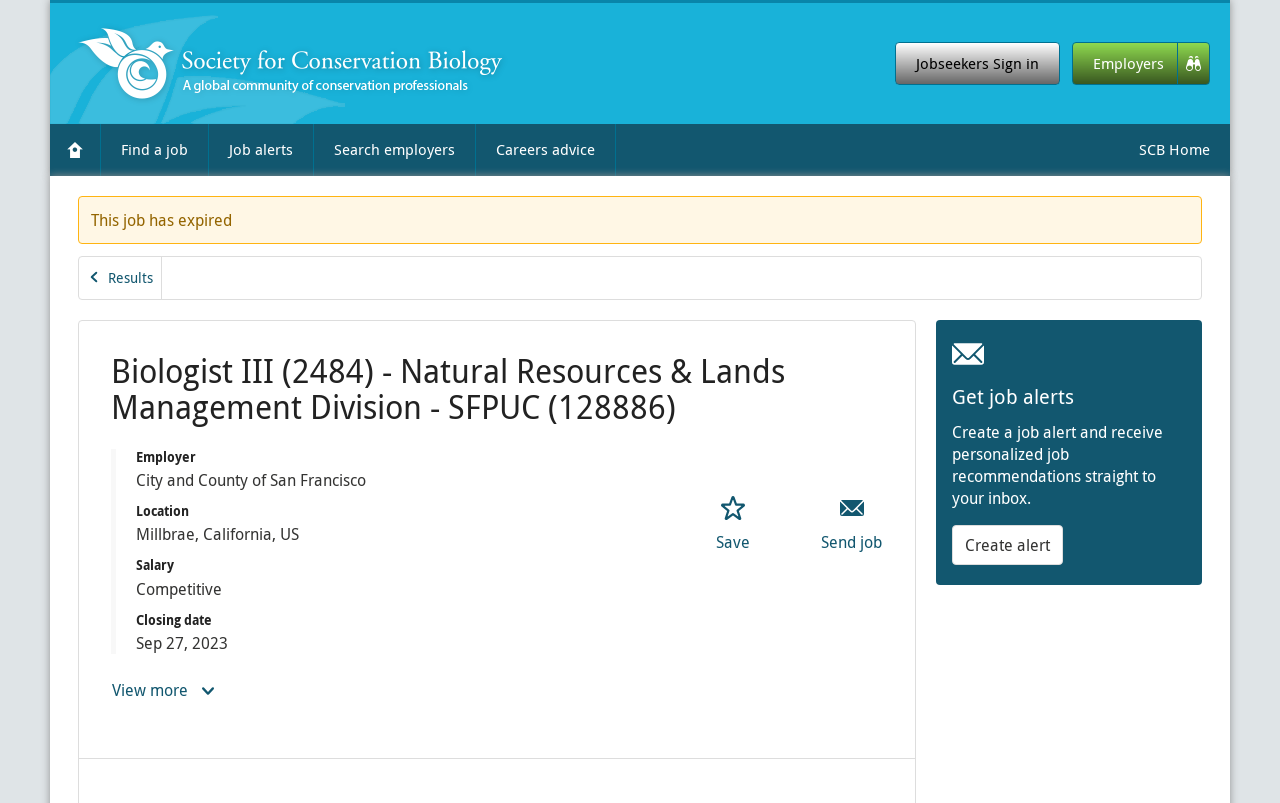Determine the bounding box coordinates of the section to be clicked to follow the instruction: "Sign in as a jobseeker". The coordinates should be given as four float numbers between 0 and 1, formatted as [left, top, right, bottom].

[0.699, 0.052, 0.828, 0.106]